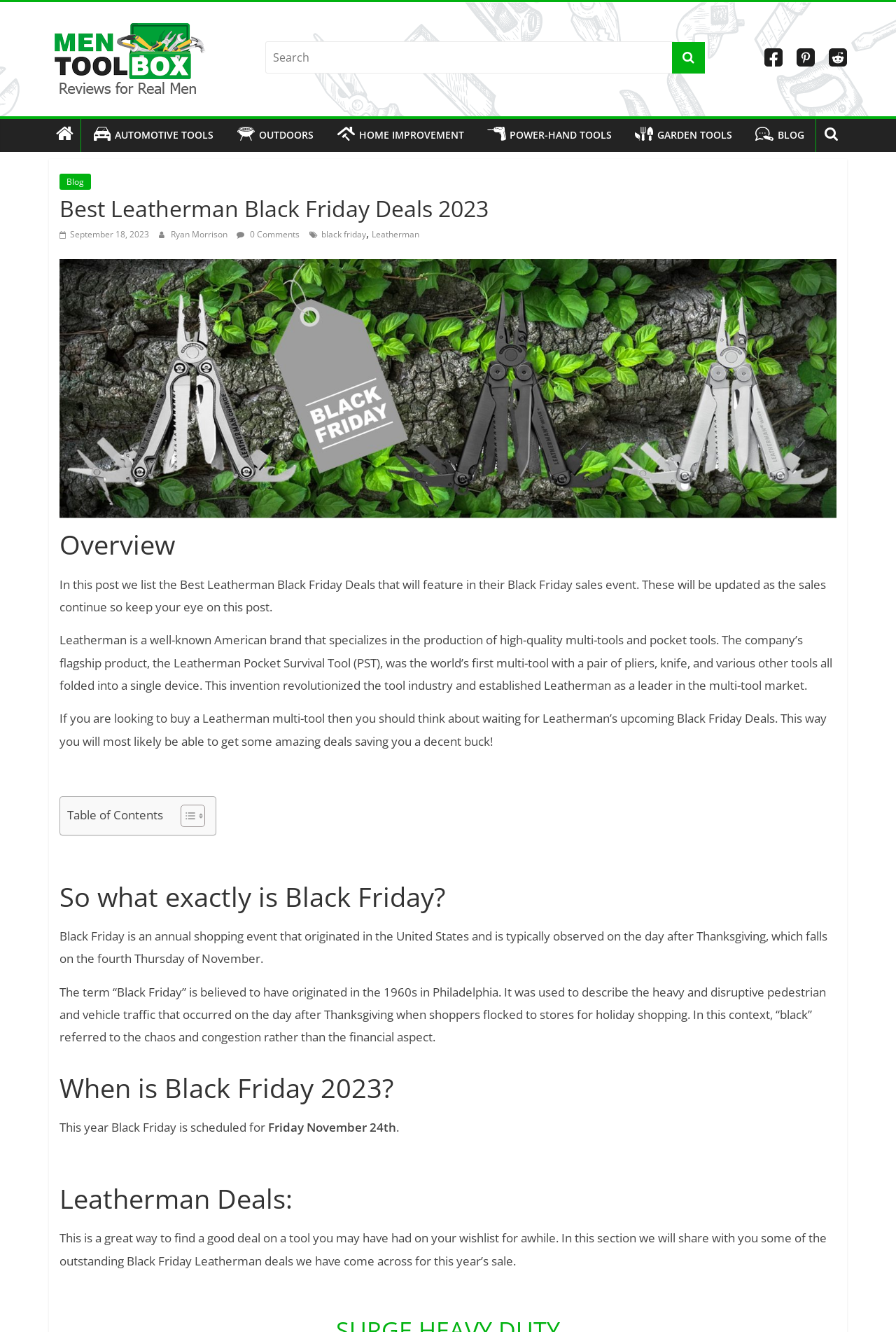Identify the bounding box coordinates of the region I need to click to complete this instruction: "Search for something".

[0.296, 0.031, 0.754, 0.055]